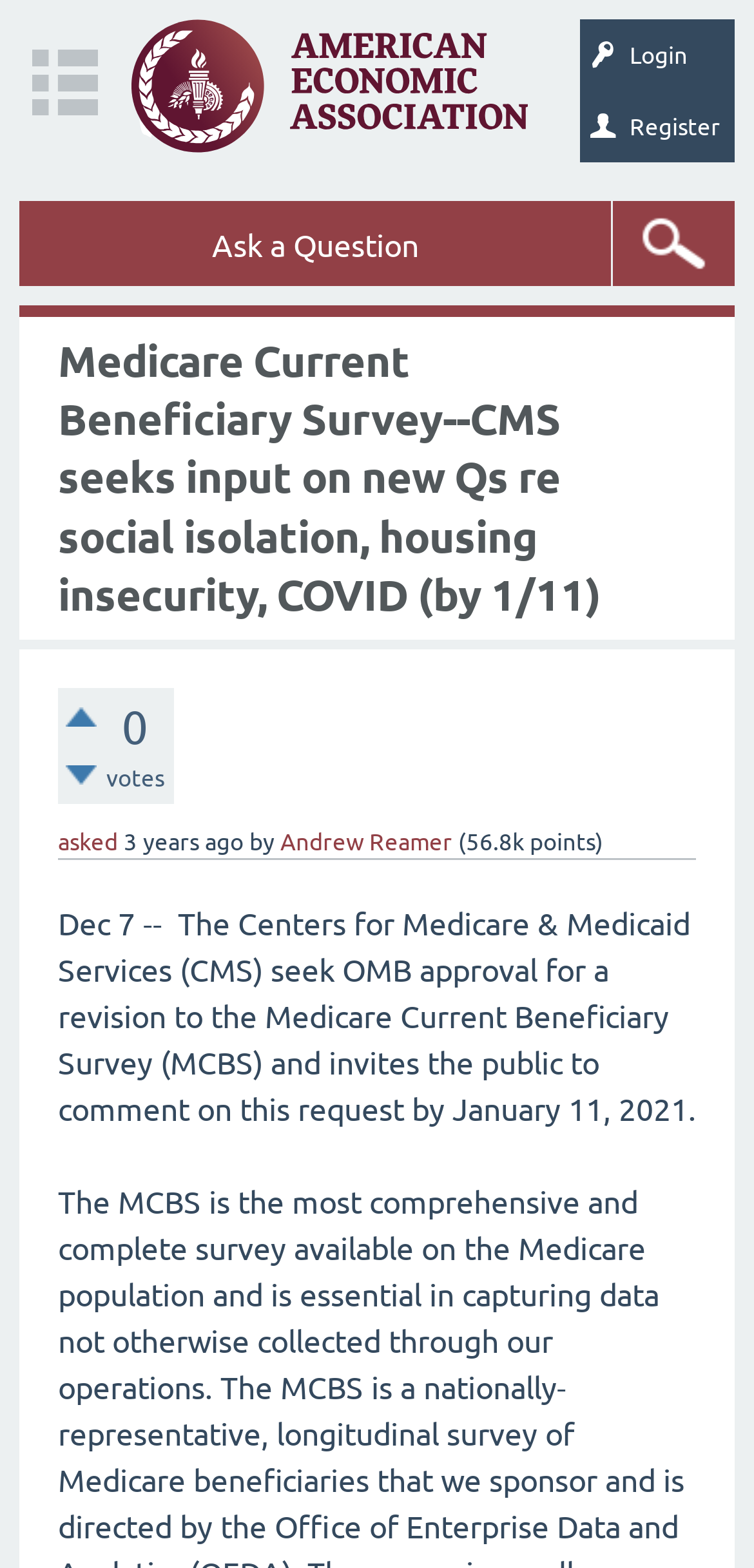Please provide a short answer using a single word or phrase for the question:
What is the name of the survey?

Medicare Current Beneficiary Survey